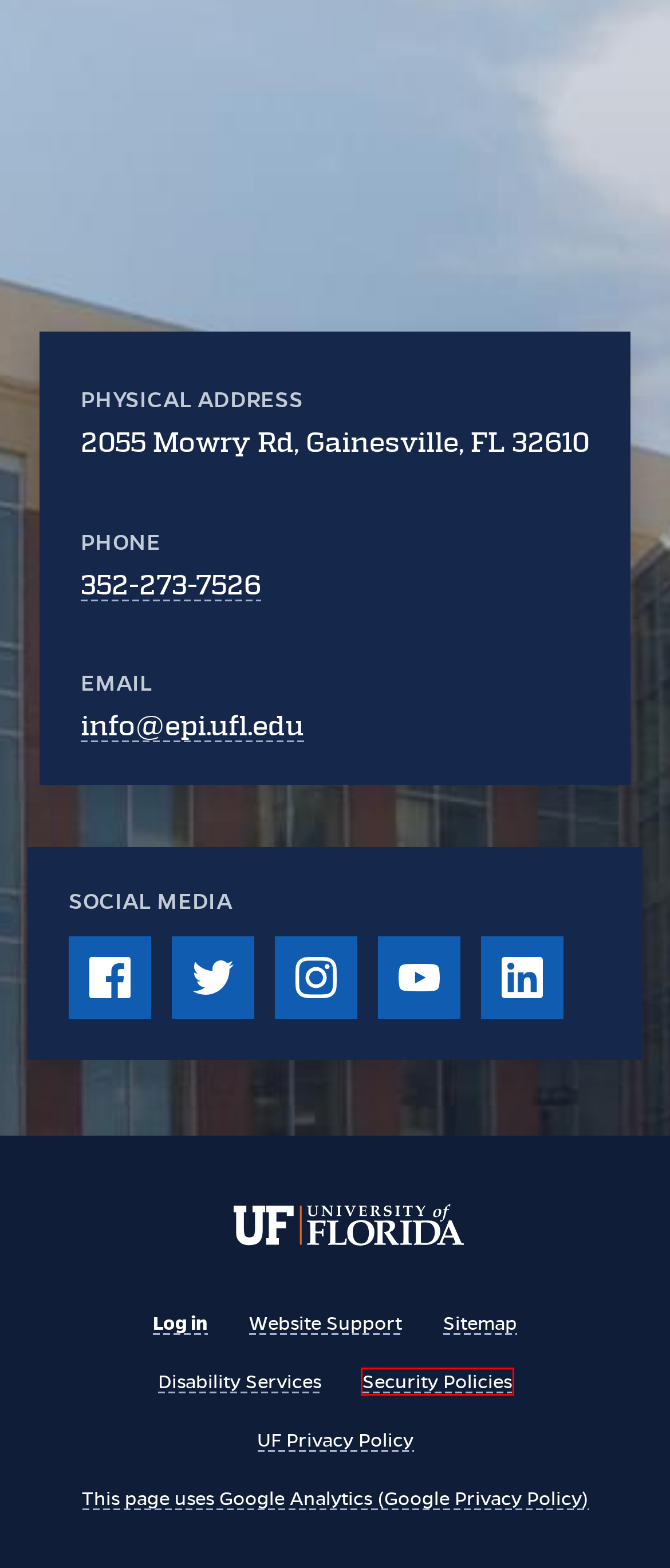Given a screenshot of a webpage with a red bounding box, please pick the webpage description that best fits the new webpage after clicking the element inside the bounding box. Here are the candidates:
A. Recent News »  Emerging Pathogens Institute » University of Florida
B. Contact the Webmaster »  Web Services » UF Health » University of Florida
C. VPN »  Web Services » UF Health » University of Florida
D. Accessibility at UF
E. Information Security – University of Florida
F. Modeling »  Emerging Pathogens Institute » University of Florida
G. Home | University of Florida
H. Research News »  Emerging Pathogens Institute » University of Florida

E